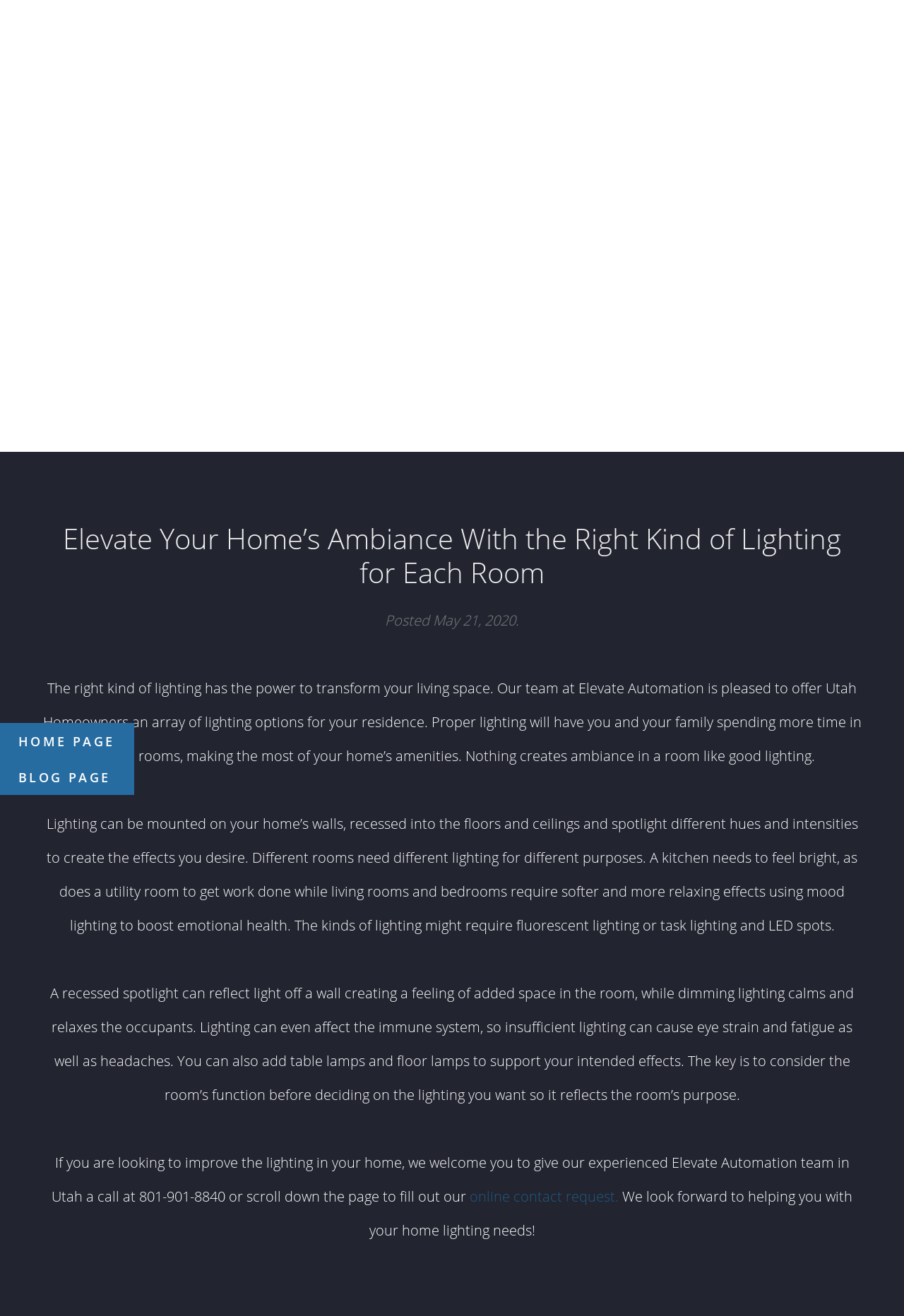Please determine the bounding box of the UI element that matches this description: online contact request.. The coordinates should be given as (top-left x, top-left y, bottom-right x, bottom-right y), with all values between 0 and 1.

[0.52, 0.215, 0.688, 0.23]